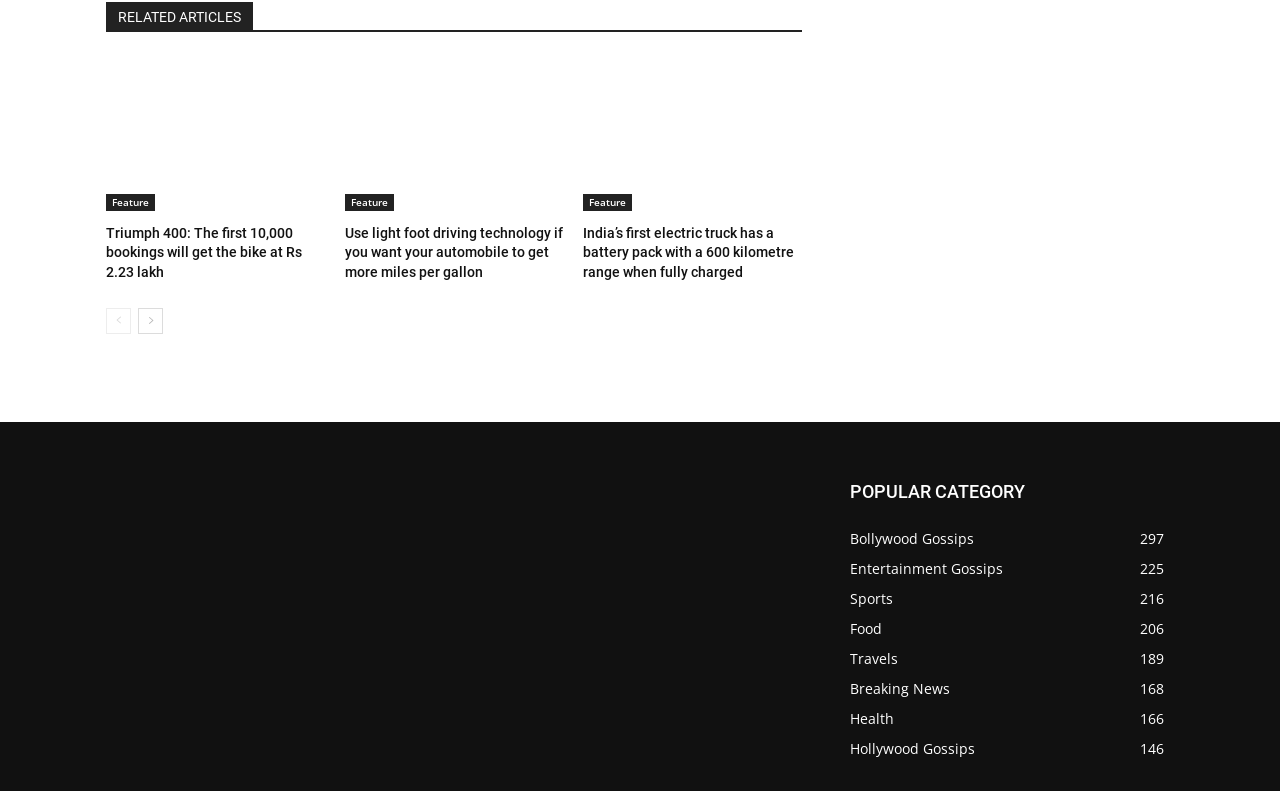Locate and provide the bounding box coordinates for the HTML element that matches this description: "Food206".

[0.664, 0.778, 0.689, 0.802]